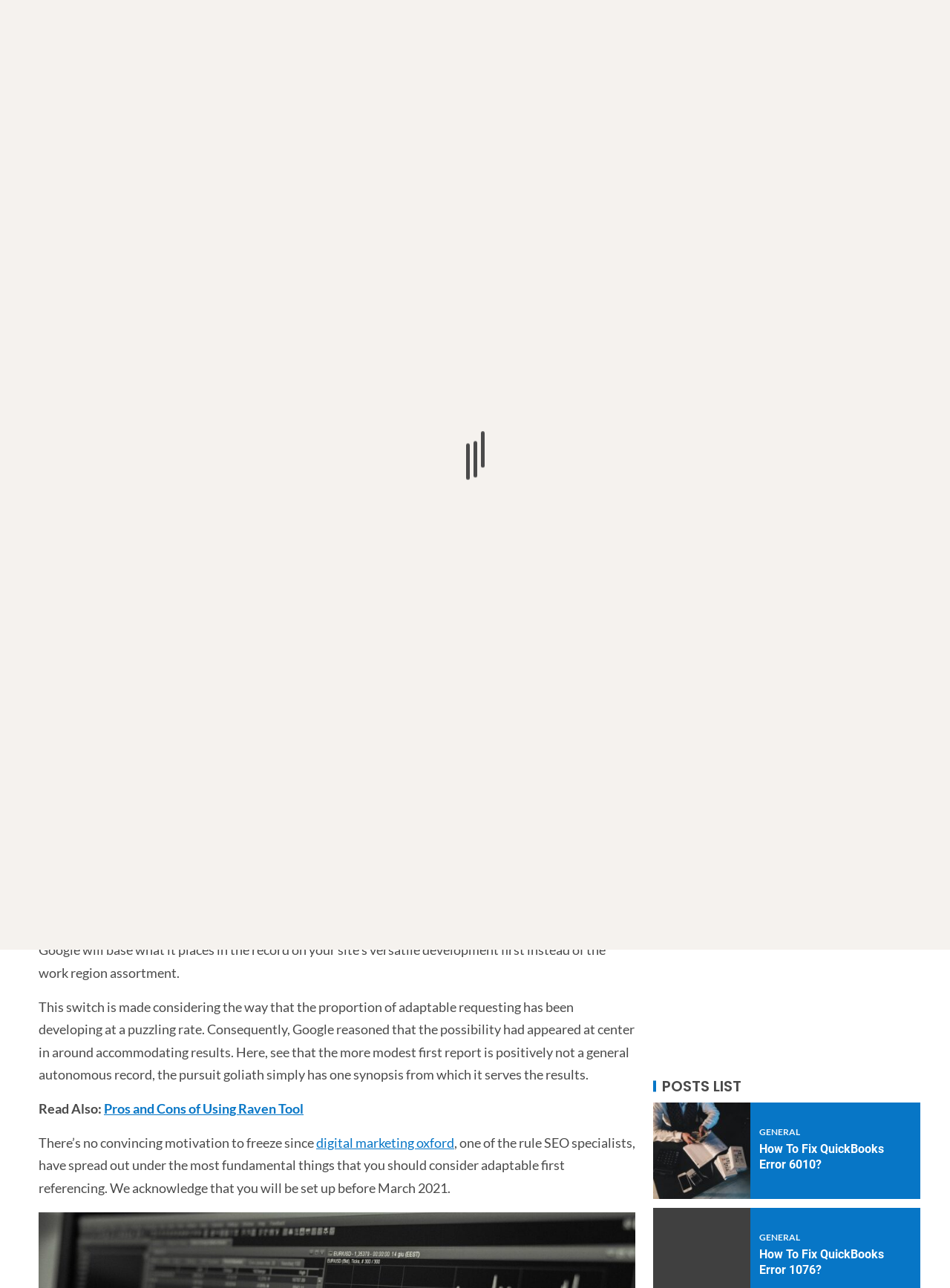What is the name of the SEO specialist mentioned in the article?
Look at the image and respond with a one-word or short-phrase answer.

digital marketing oxford